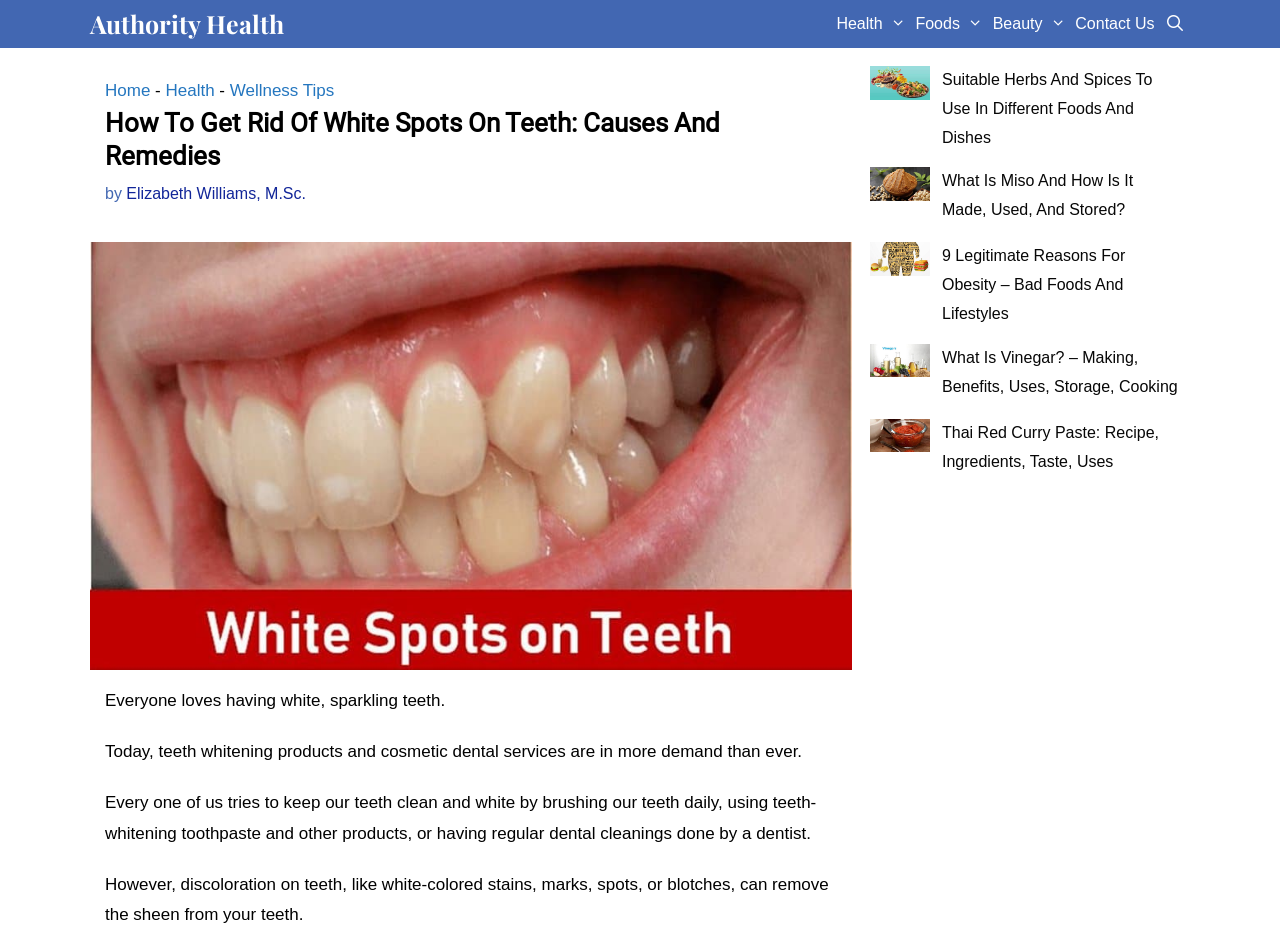Please find the bounding box coordinates of the element that you should click to achieve the following instruction: "Search for something". The coordinates should be presented as four float numbers between 0 and 1: [left, top, right, bottom].

None